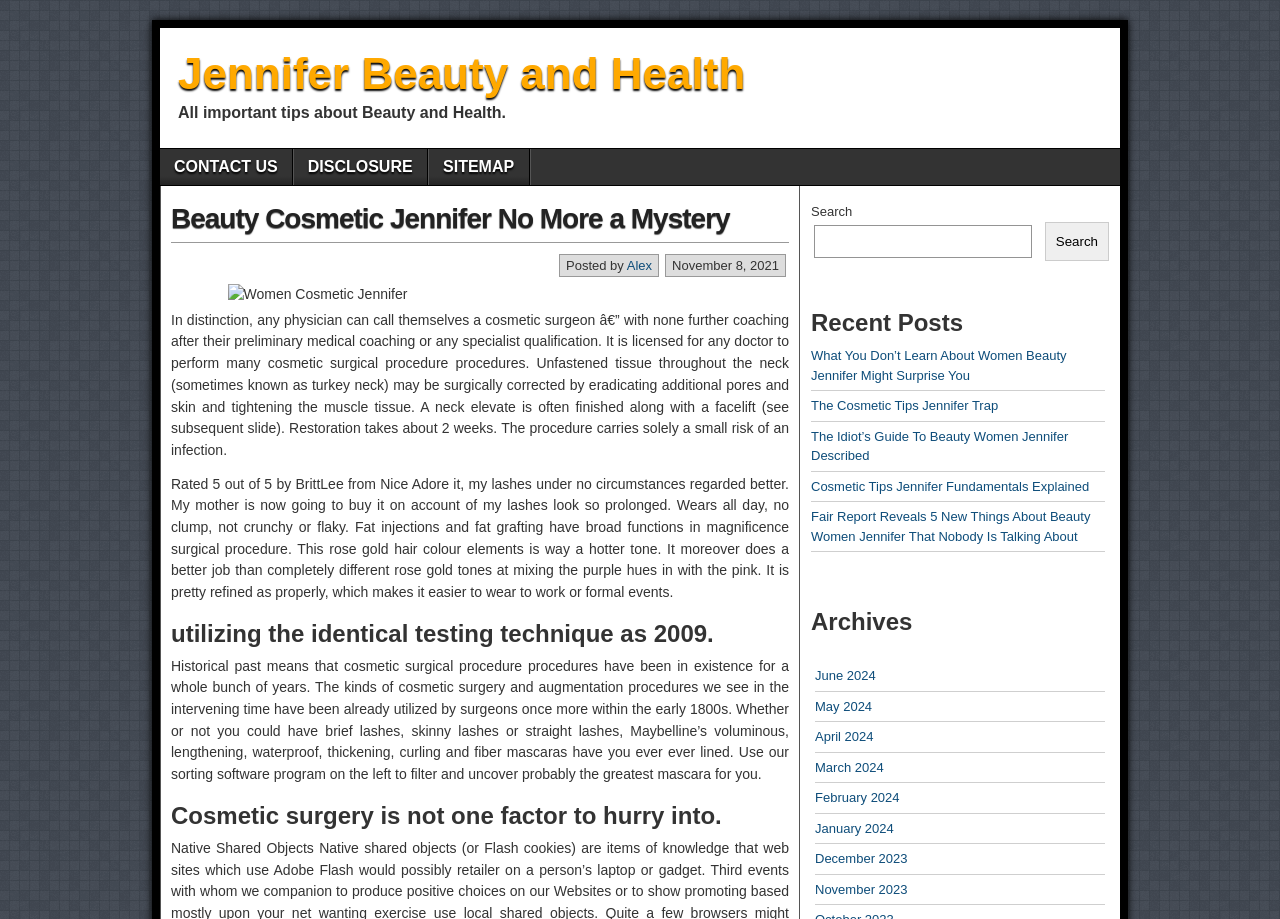Please mark the clickable region by giving the bounding box coordinates needed to complete this instruction: "Search for something".

[0.636, 0.244, 0.806, 0.28]